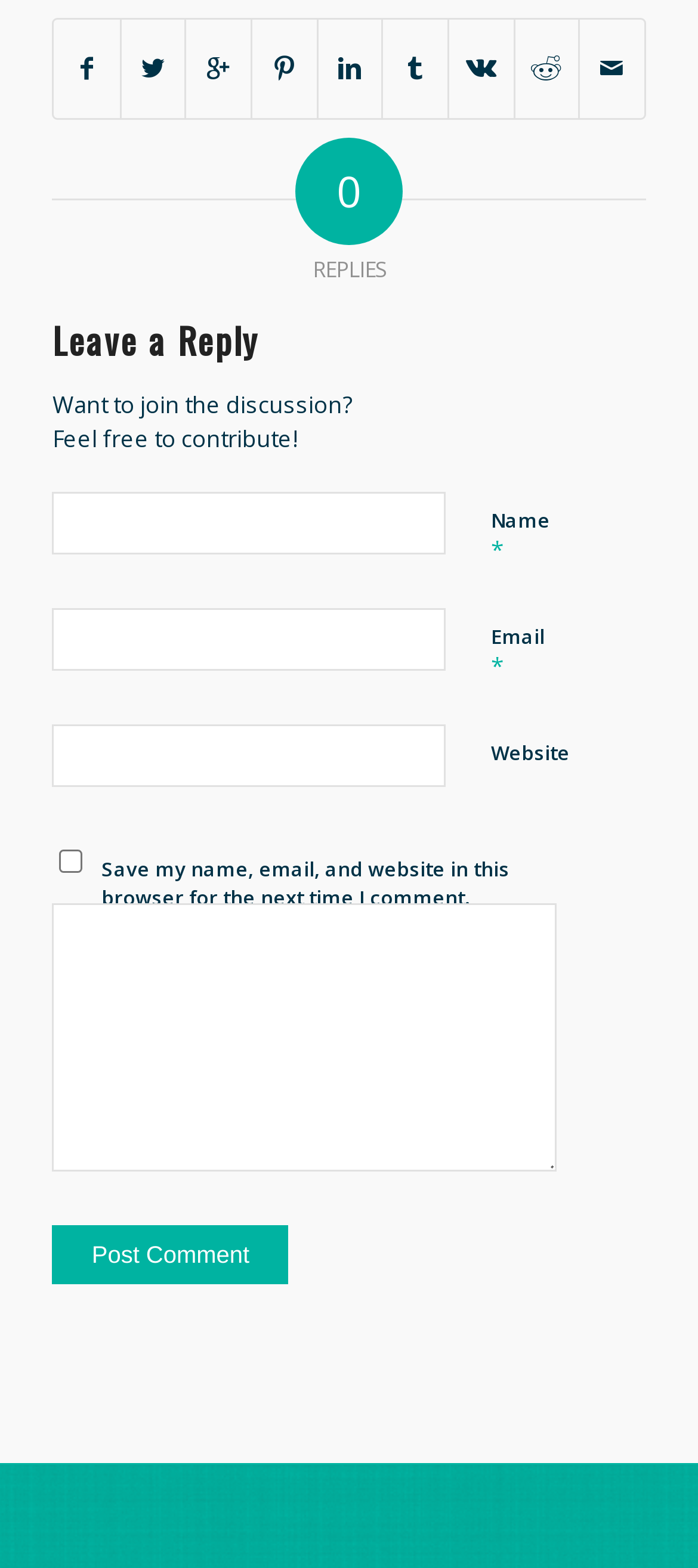Specify the bounding box coordinates of the area that needs to be clicked to achieve the following instruction: "Write a comment".

[0.075, 0.576, 0.797, 0.747]